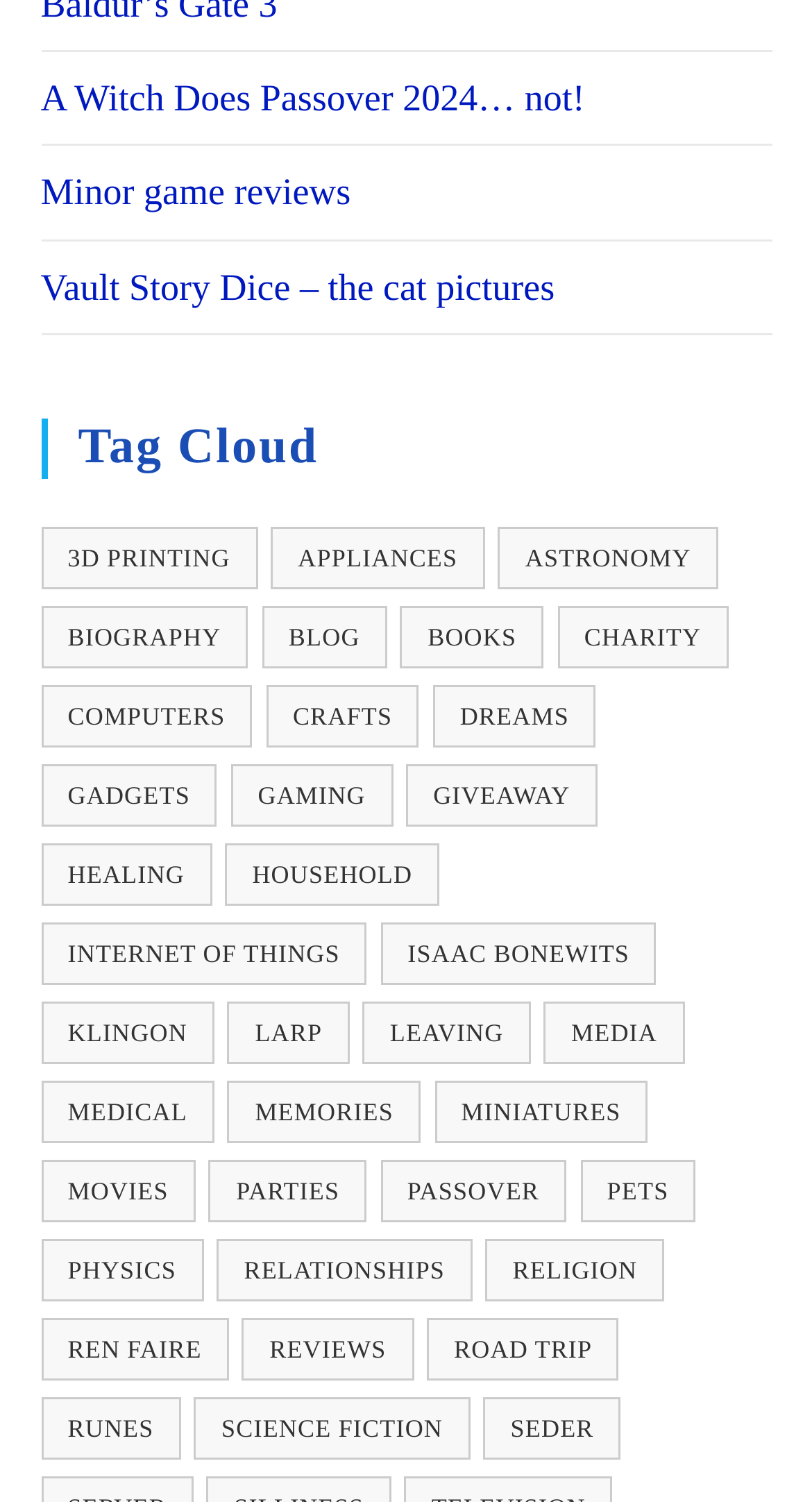What is the last category on the webpage? Look at the image and give a one-word or short phrase answer.

SEDER